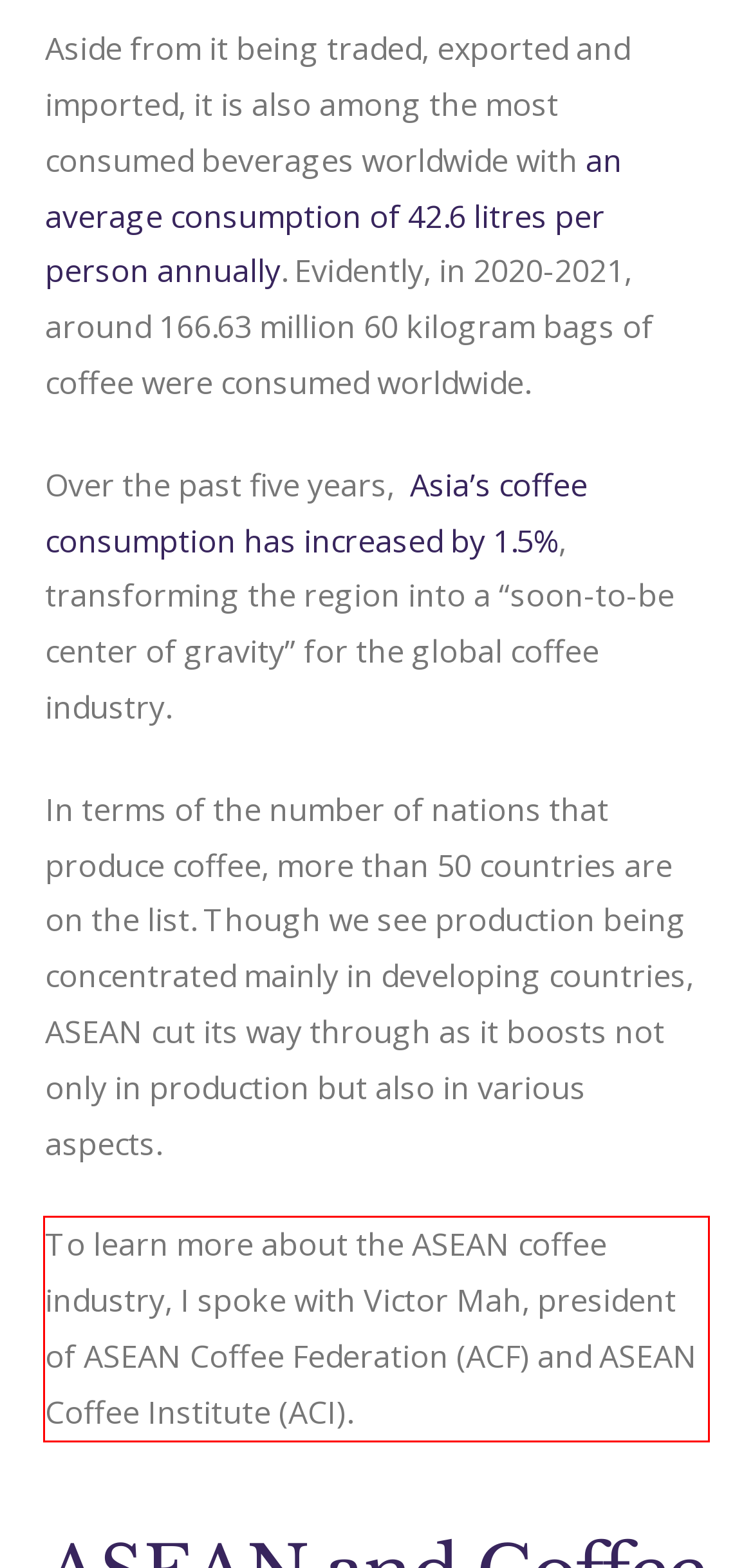Please examine the screenshot of the webpage and read the text present within the red rectangle bounding box.

To learn more about the ASEAN coffee industry, I spoke with Victor Mah, president of ASEAN Coffee Federation (ACF) and ASEAN Coffee Institute (ACI).